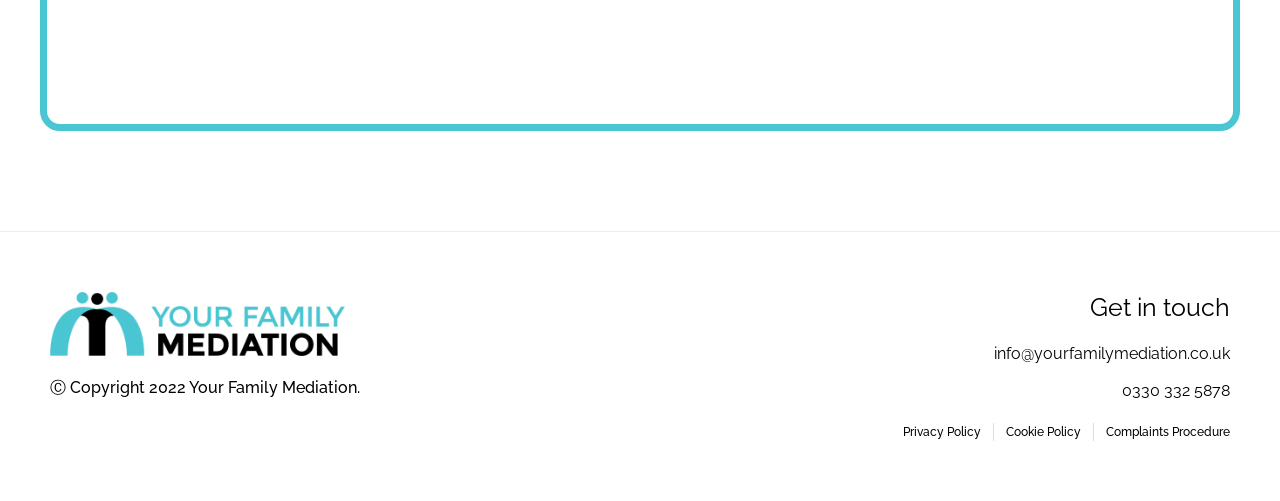Utilize the details in the image to thoroughly answer the following question: What is the purpose of the 'Get in touch' section?

The 'Get in touch' section is located in the middle of the webpage, and it provides the contact information of the organization, including the email address and phone number.